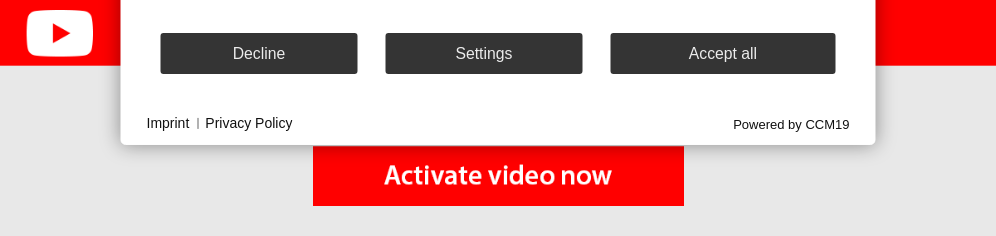Describe all significant details and elements found in the image.

This image presents a user interface designed to facilitate the management of cookie preferences on a website. Prominently featured is a red banner urging users to "Activate video now," indicating that the content may be related to video playback. Above this banner, there are three buttons prominently displayed: "Decline," "Settings," and "Accept all," allowing users to choose their level of consent regarding cookie usage. Additionally, below these buttons, there are links for "Imprint" and "Privacy Policy," providing users with quick access to relevant information about data handling practices. The bottom-right corner features a note stating "Powered by CCM19," suggesting the implementation of a third-party consent management solution.